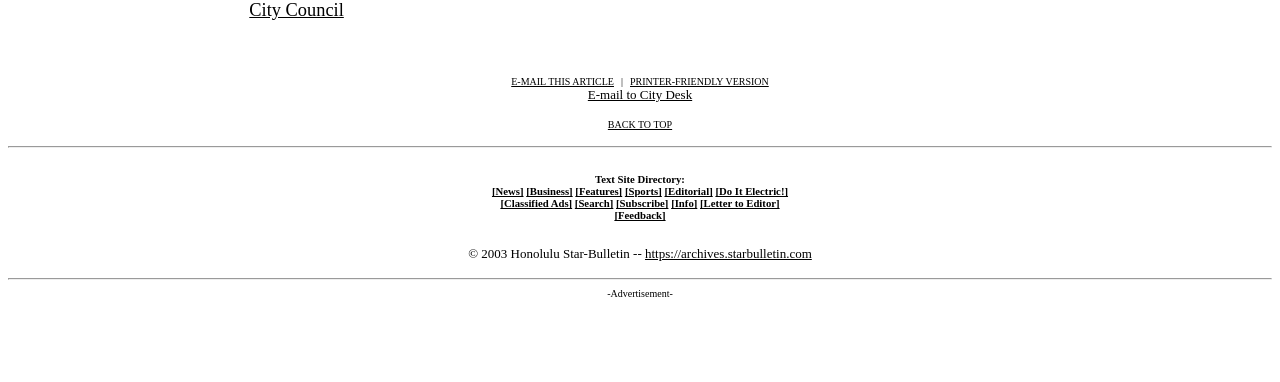Please determine the bounding box coordinates of the section I need to click to accomplish this instruction: "Email this article".

[0.399, 0.199, 0.48, 0.228]